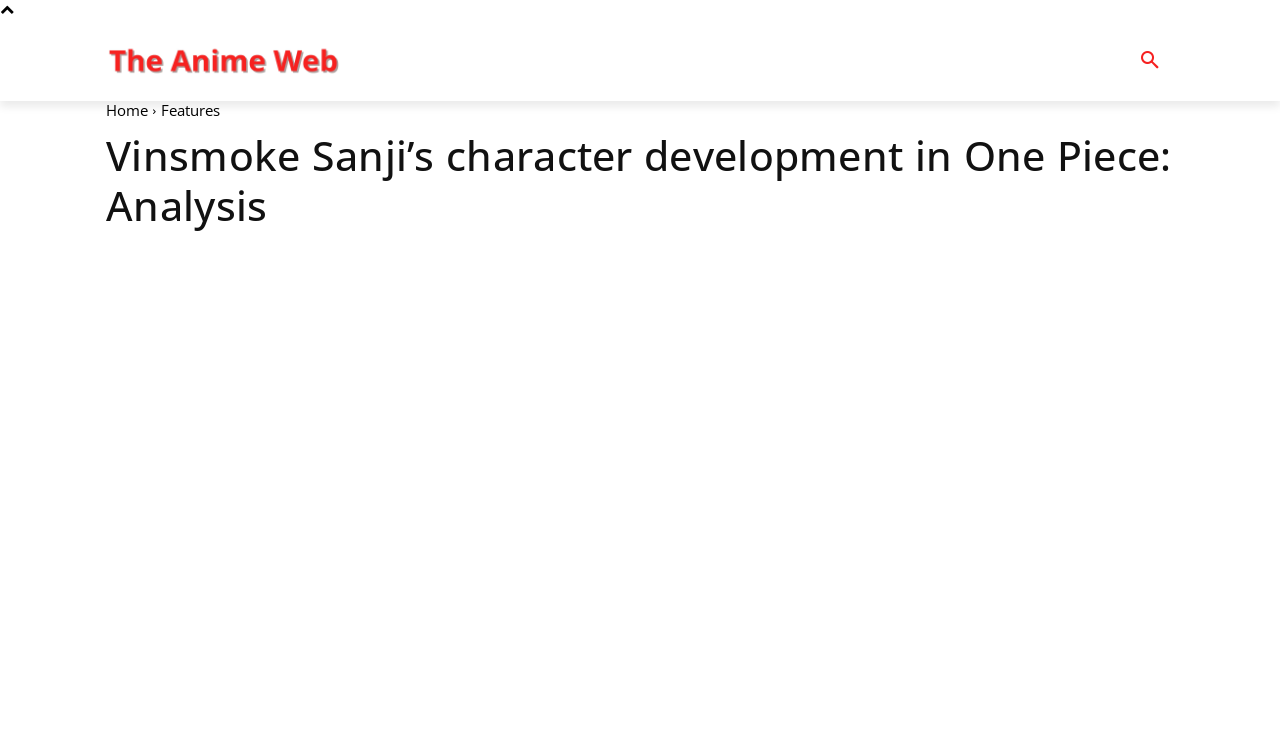Please identify the bounding box coordinates of the element that needs to be clicked to perform the following instruction: "search for something".

[0.88, 0.049, 0.917, 0.113]